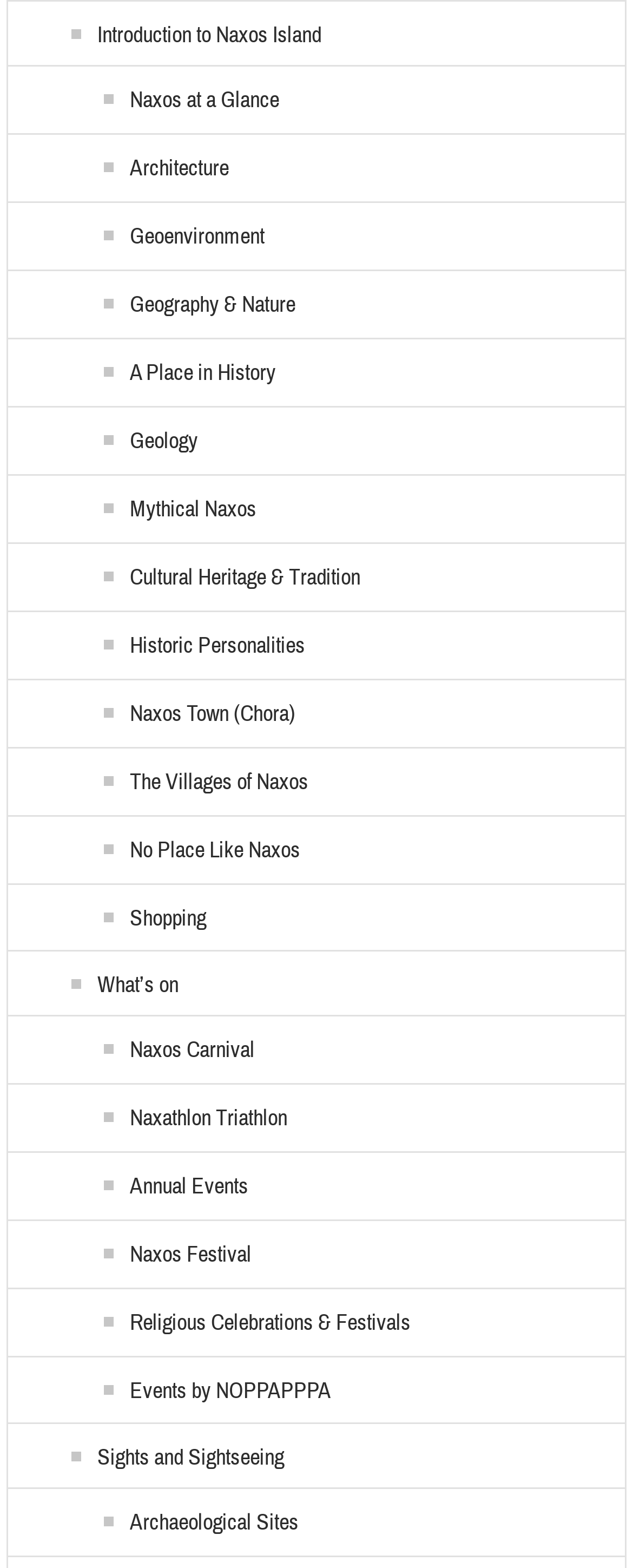Determine the bounding box coordinates for the element that should be clicked to follow this instruction: "Learn about Naxos Island's introduction". The coordinates should be given as four float numbers between 0 and 1, in the format [left, top, right, bottom].

[0.043, 0.014, 0.507, 0.032]